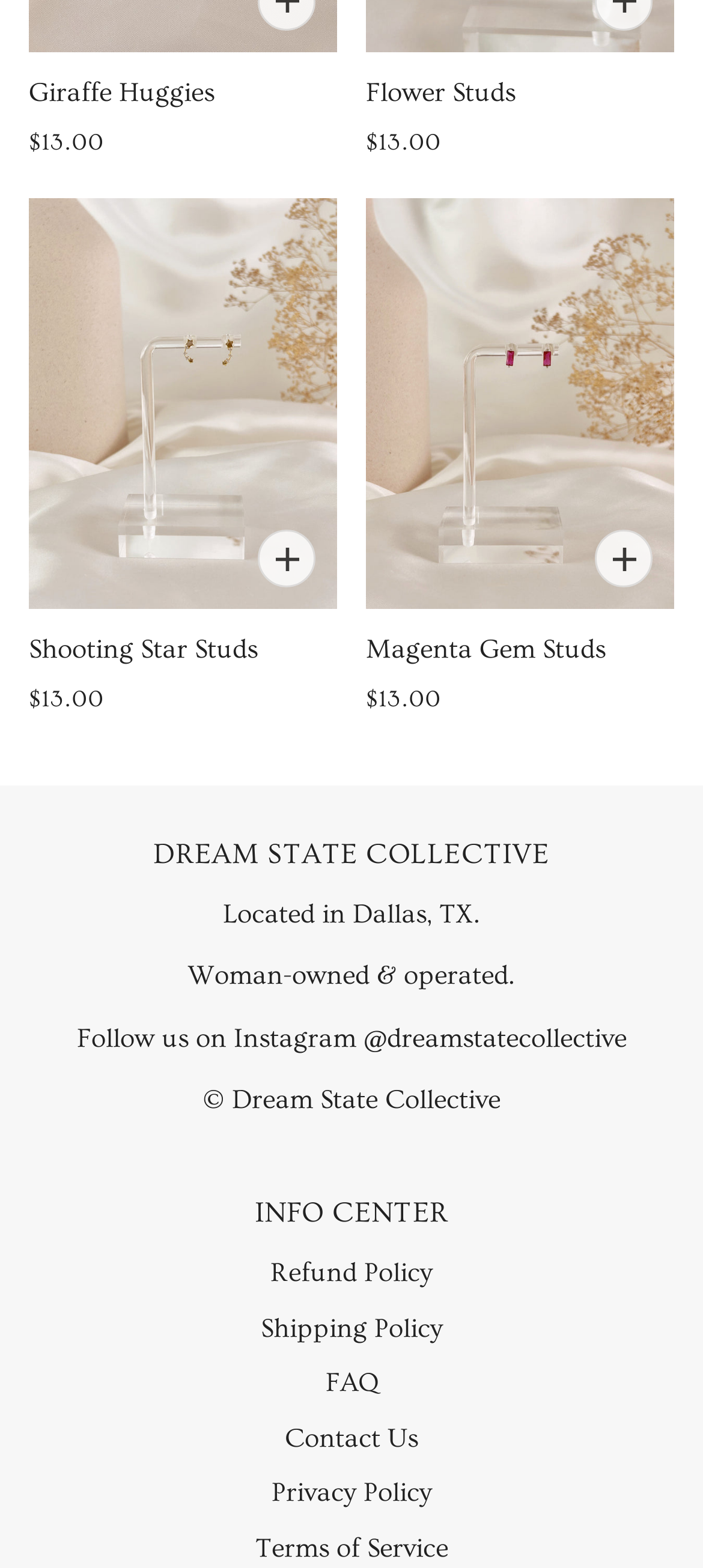Locate the bounding box coordinates of the area to click to fulfill this instruction: "View Shooting Star Studs". The bounding box should be presented as four float numbers between 0 and 1, in the order [left, top, right, bottom].

[0.041, 0.126, 0.479, 0.477]